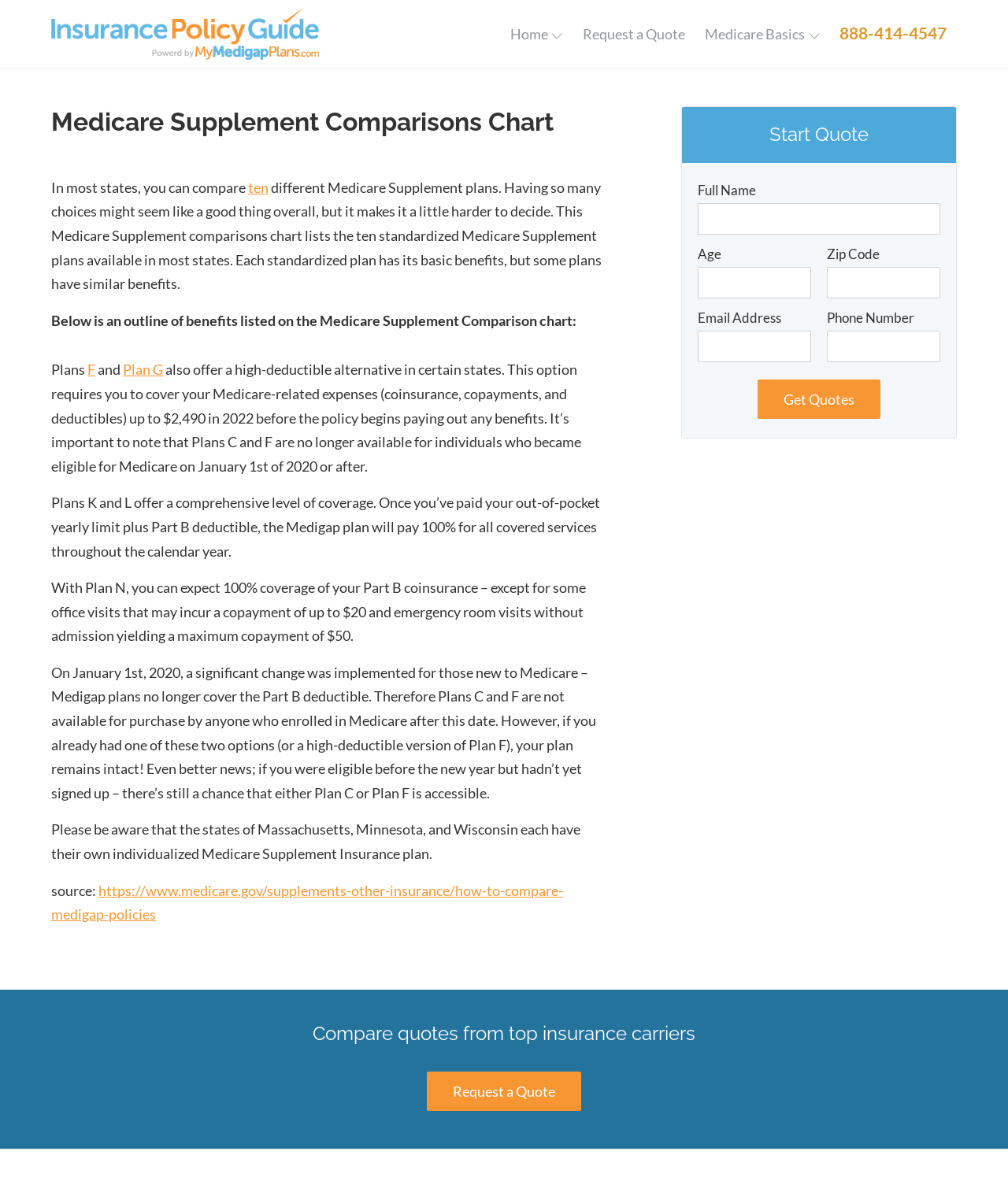Offer an in-depth caption of the entire webpage.

This webpage is a Medicare Supplement comparisons chart that lists the 10 standardized Medicare Supplement plans available in most states. At the top of the page, there are four links: "Home", "Request a Quote", "Medicare Basics", and a phone number "888-414-4547". 

Below these links, there is a main section that contains an article with a heading "Medicare Supplement Comparisons Chart". The article starts with a brief introduction explaining that there are ten different Medicare Supplement plans available in most states, making it harder to decide. 

The article then lists the benefits of each standardized plan, including Plans F and G, which offer a high-deductible alternative in certain states. It also explains that Plans K and L offer a comprehensive level of coverage, while Plan N covers 100% of Part B coinsurance except for some office visits and emergency room visits. 

Additionally, the article notes that on January 1st, 2020, a significant change was implemented for those new to Medicare, and that Medigap plans no longer cover the Part B deductible. It also mentions that the states of Massachusetts, Minnesota, and Wisconsin each have their own individualized Medicare Supplement Insurance plan.

On the right side of the page, there is a complementary section that contains a "Start Quote" heading, followed by a form with fields for "Full Name", "Age", "Zip Code", "Email Address", and "Phone Number". There is a "Get Quotes" button at the bottom of the form. 

At the bottom of the page, there are two static texts: "Compare quotes from top insurance carriers" and "Request a Quote".